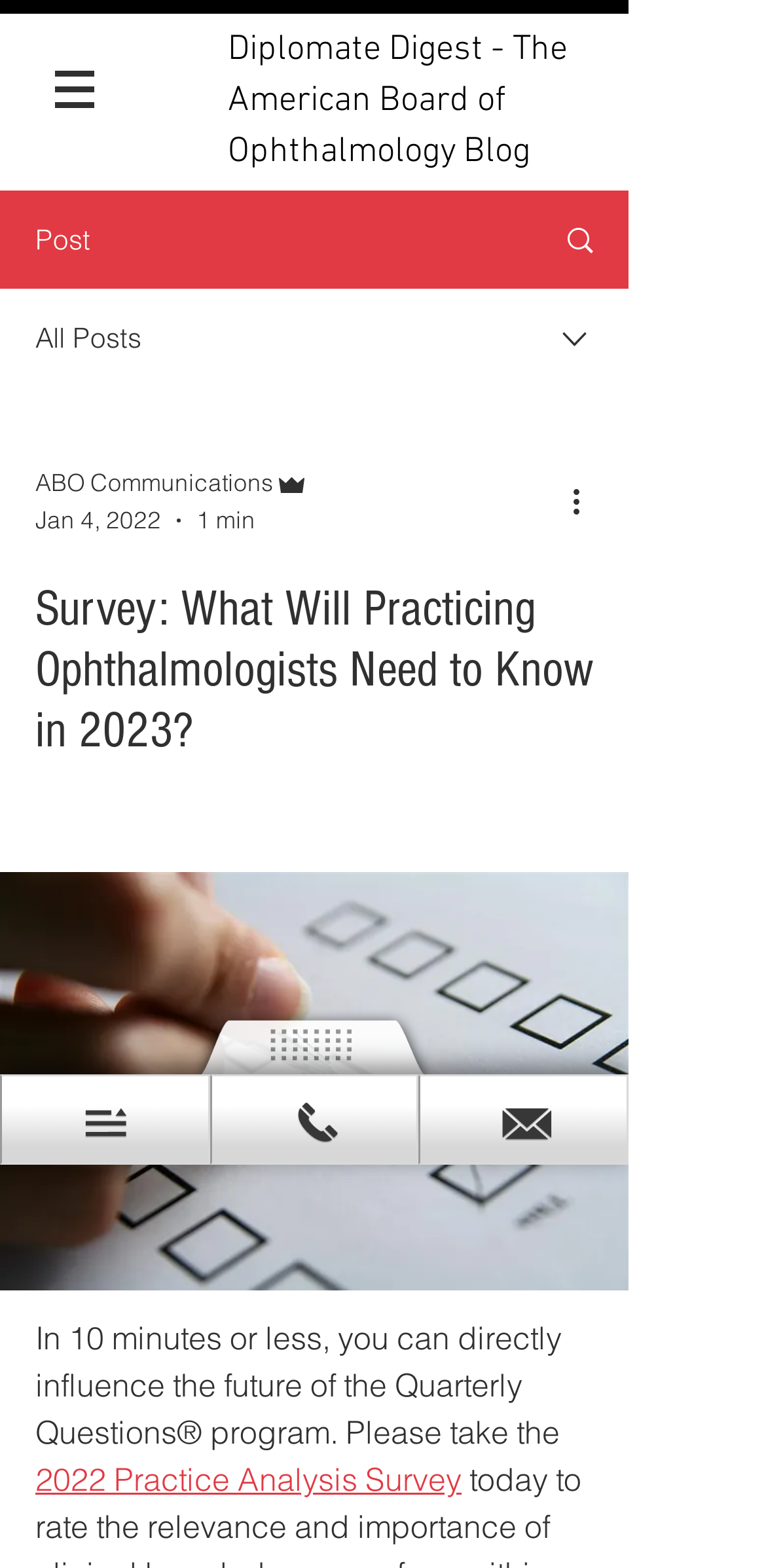Give a detailed account of the webpage, highlighting key information.

The webpage appears to be a blog post from the American Board of Ophthalmology, with a focus on a survey about the Quarterly Questions program. At the top of the page, there is a heading that reads "Diplomate Digest - The American Board of Ophthalmology Blog". Below this, there is a navigation menu labeled "Site" that contains several options, including a button with a dropdown menu and a link to "Post".

To the right of the navigation menu, there are several images and links, including a link to "All Posts" and a combobox with options such as "ABO Communications" and "Admin". Below this, there is a heading that reads "Survey: What Will Practicing Ophthalmologists Need to Know in 2023?".

The main content of the page is a paragraph of text that explains the purpose of the survey, which is to influence the future of the Quarterly Questions program. The text invites the user to take the 2022 Practice Analysis Survey, which is linked at the end of the paragraph. There is also a button below the text that appears to be a call-to-action to take the survey.

At the bottom of the page, there are two links, one on the left and one on the right, that appear to be related to the survey or the blog post. Overall, the page has a simple and organized layout, with a clear focus on promoting the survey and encouraging users to participate.